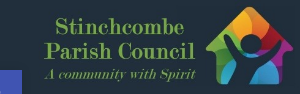What is the slogan of the Stinchcombe Parish Council? Refer to the image and provide a one-word or short phrase answer.

A community with Spirit